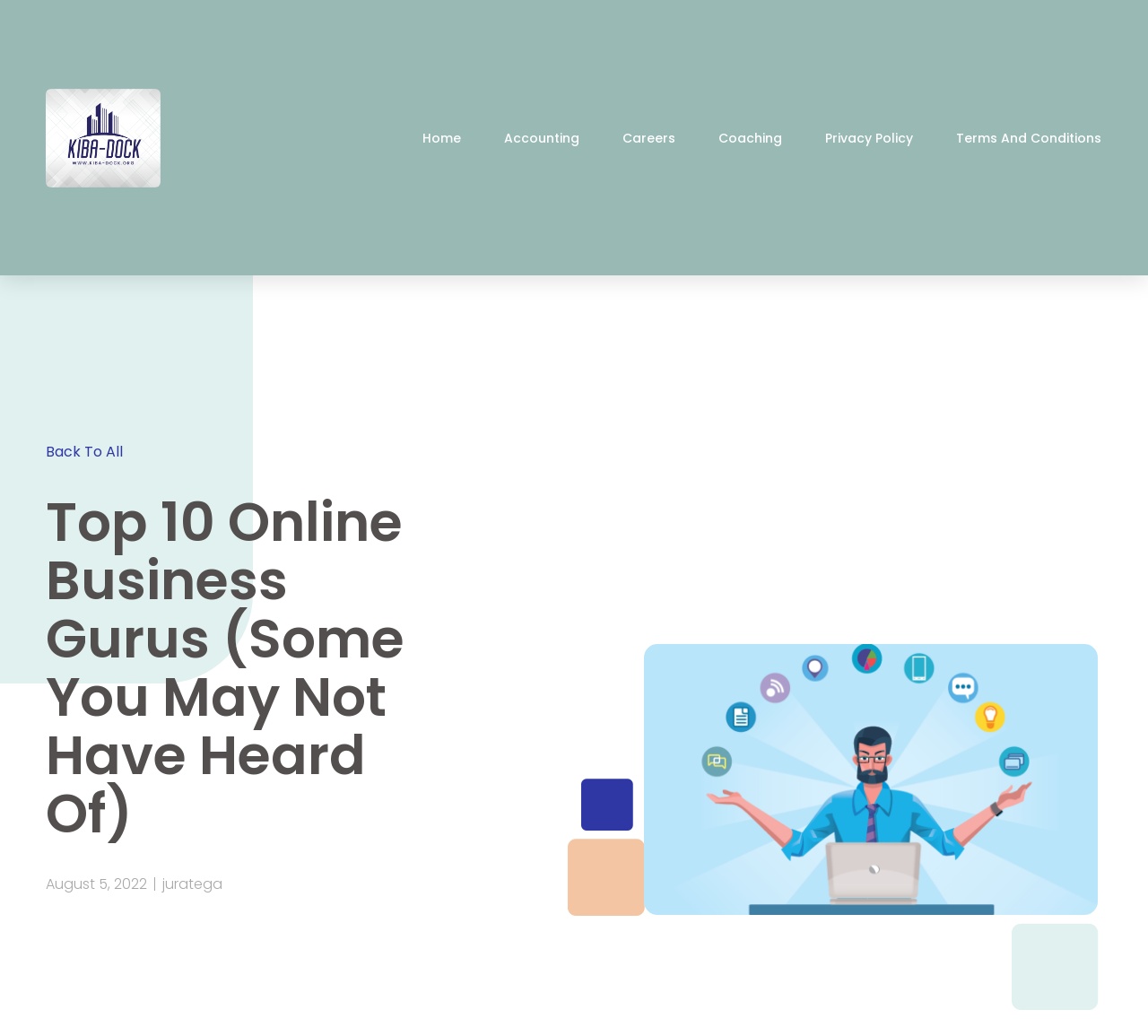What is the purpose of the 'Back To All' link?
Please describe in detail the information shown in the image to answer the question.

Based on the text 'Back To All' and its position on the webpage, I inferred that it is a link to go back to all articles or a main page.